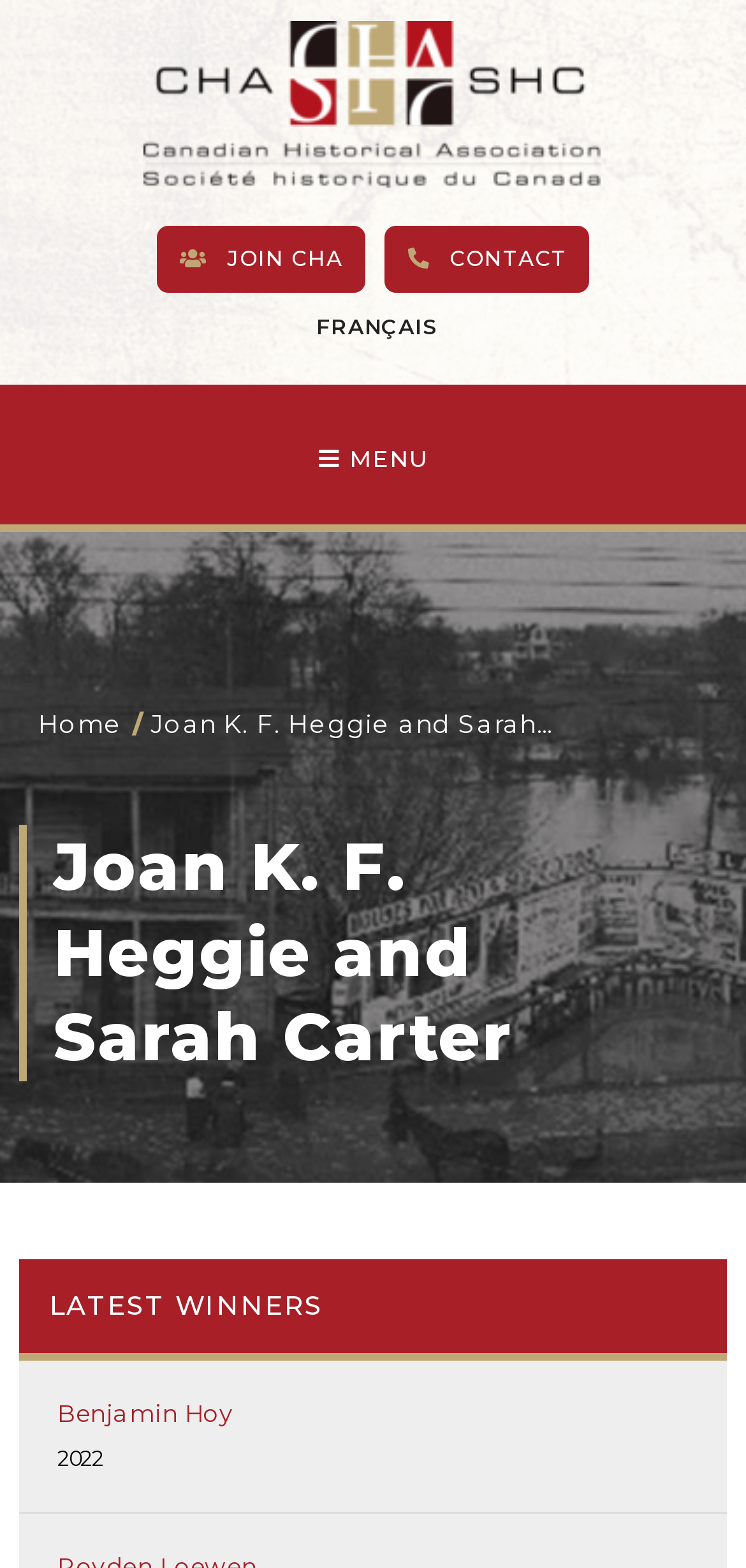Please give a concise answer to this question using a single word or phrase: 
What is the title of the webpage section below the navigation bar?

Joan K. F. Heggie and Sarah Carter